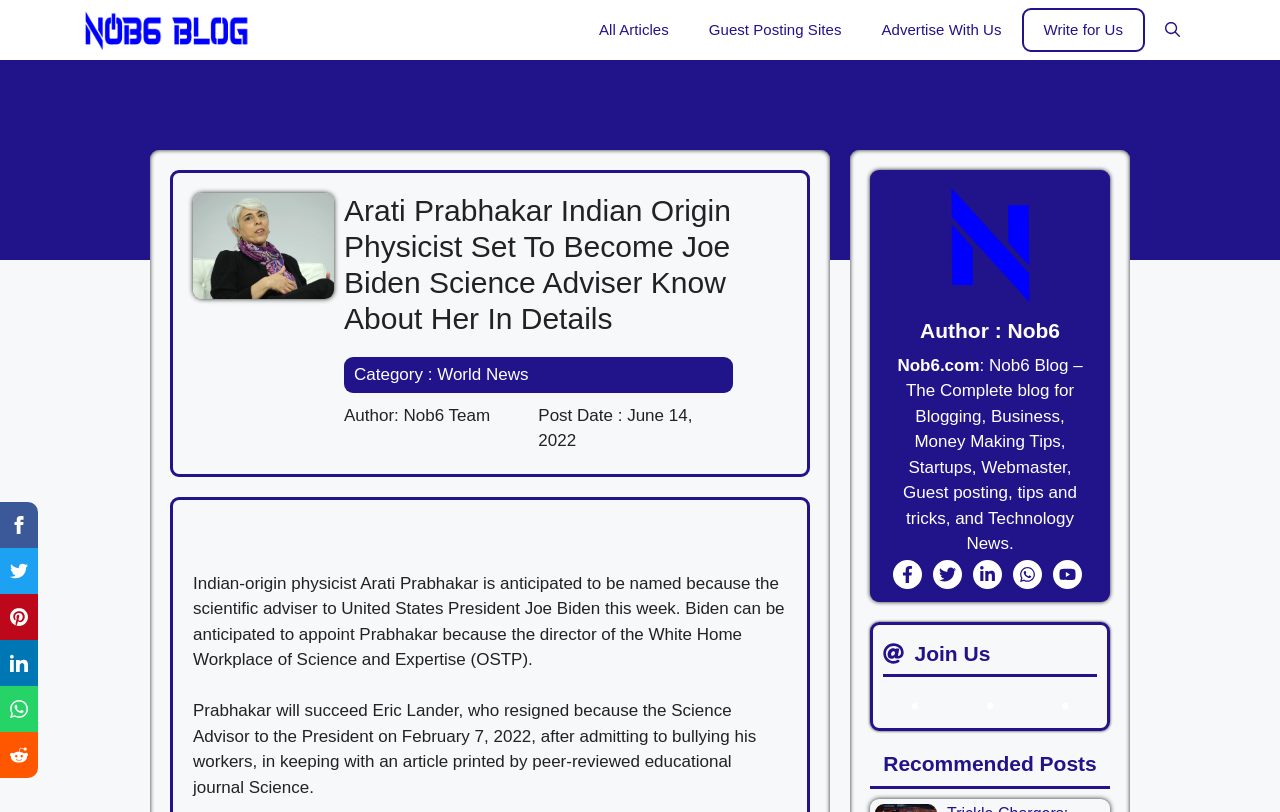Describe every aspect of the webpage comprehensively.

This webpage is about Arati Prabhakar, an Indian-origin physicist, who is expected to be named as the scientific adviser to United States President Joe Biden. The page has a navigation bar at the top with links to "All Articles", "Guest Posting Sites", "Advertise With Us", and "Write for Us". There is also a search button on the top right corner.

Below the navigation bar, there is a large image of Arati Prabhakar, accompanied by a heading that reads "Arati Prabhakar Indian Origin Physicist Set To Become Joe Biden Science Adviser Know About Her In Details". The category of the article is "World News", and it is written by the Nob6 Team.

The main content of the article is divided into two paragraphs. The first paragraph explains that Arati Prabhakar is anticipated to be named as the scientific adviser to President Joe Biden, succeeding Eric Lander, who resigned due to bullying allegations. The second paragraph provides more details about Eric Lander's resignation.

On the right side of the page, there is a section with the author's information, including a small image, the author's name, and a brief description of the Nob6 blog. Below this section, there is a call-to-action button that reads "Join Us".

Further down the page, there are three small images with links, likely related to the blog or its social media presence. Finally, there is a heading that reads "Recommended Posts", but the content of this section is not visible in the provided accessibility tree.

On the left side of the page, there are five small images with links, likely related to other articles or categories on the blog.